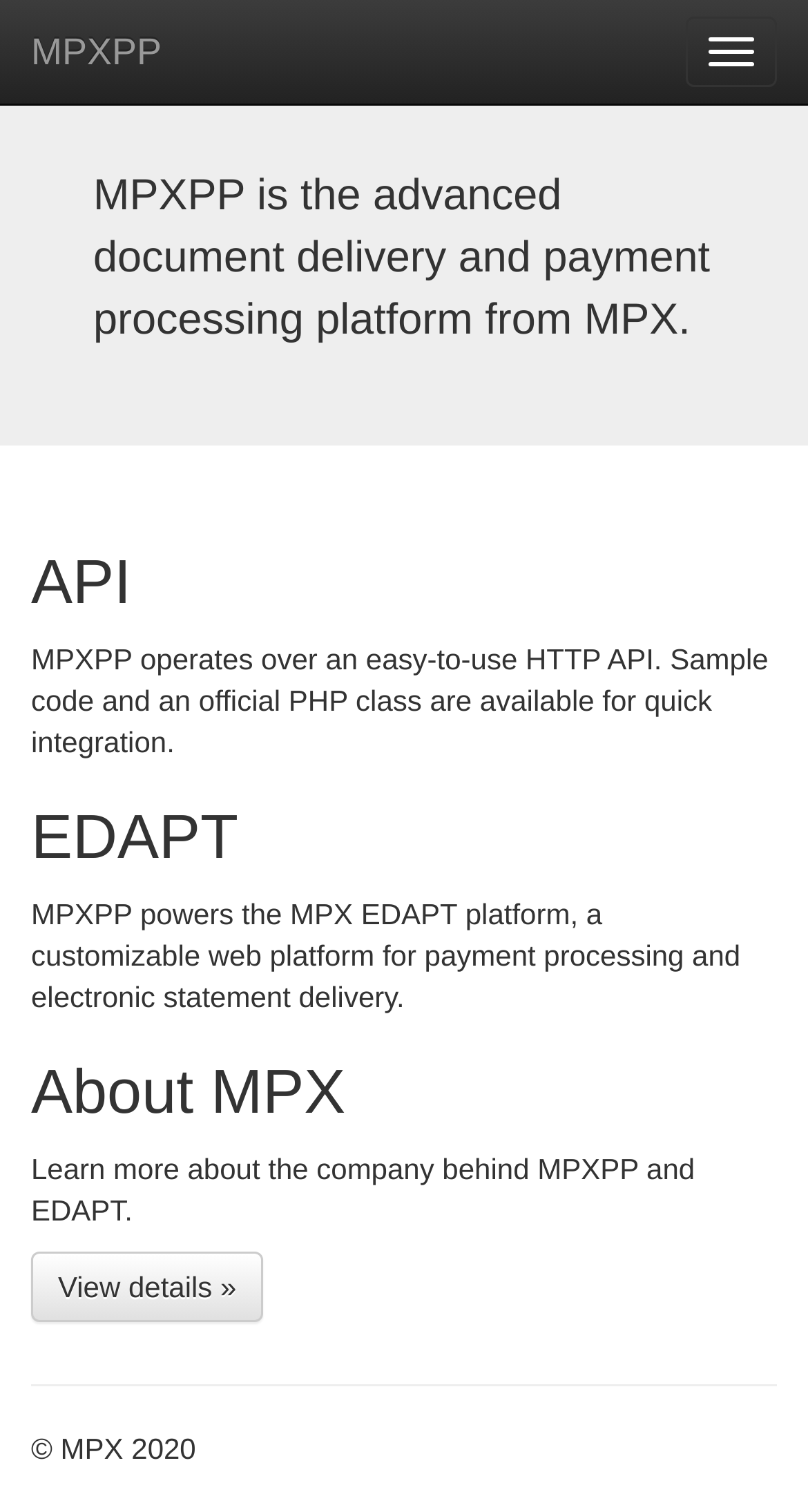Reply to the question below using a single word or brief phrase:
What type of API does MPXPP operate on?

HTTP API